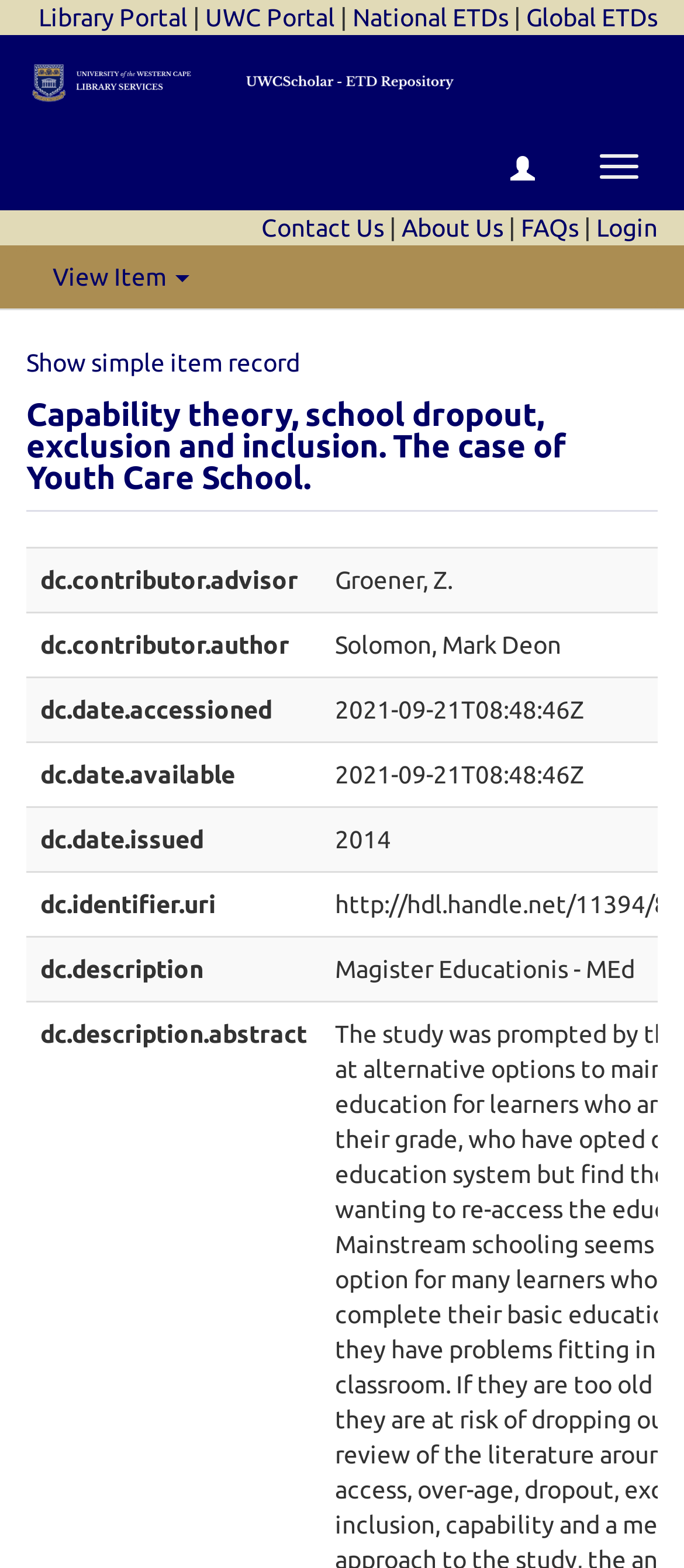What type of item is being viewed? Using the information from the screenshot, answer with a single word or phrase.

Item record